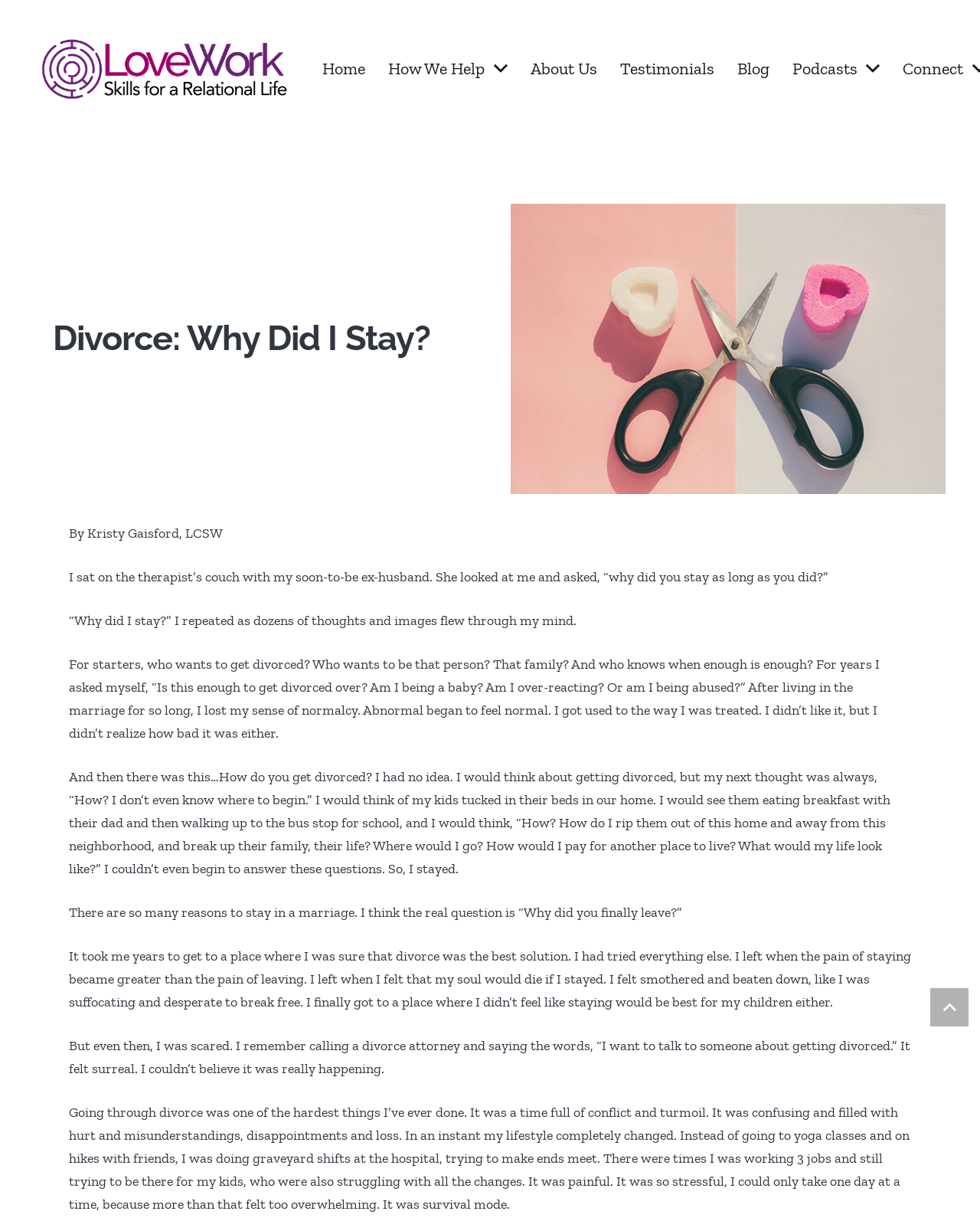What was the author's motivation to finally leave the marriage?
Look at the image and answer the question using a single word or phrase.

Pain of staying became greater